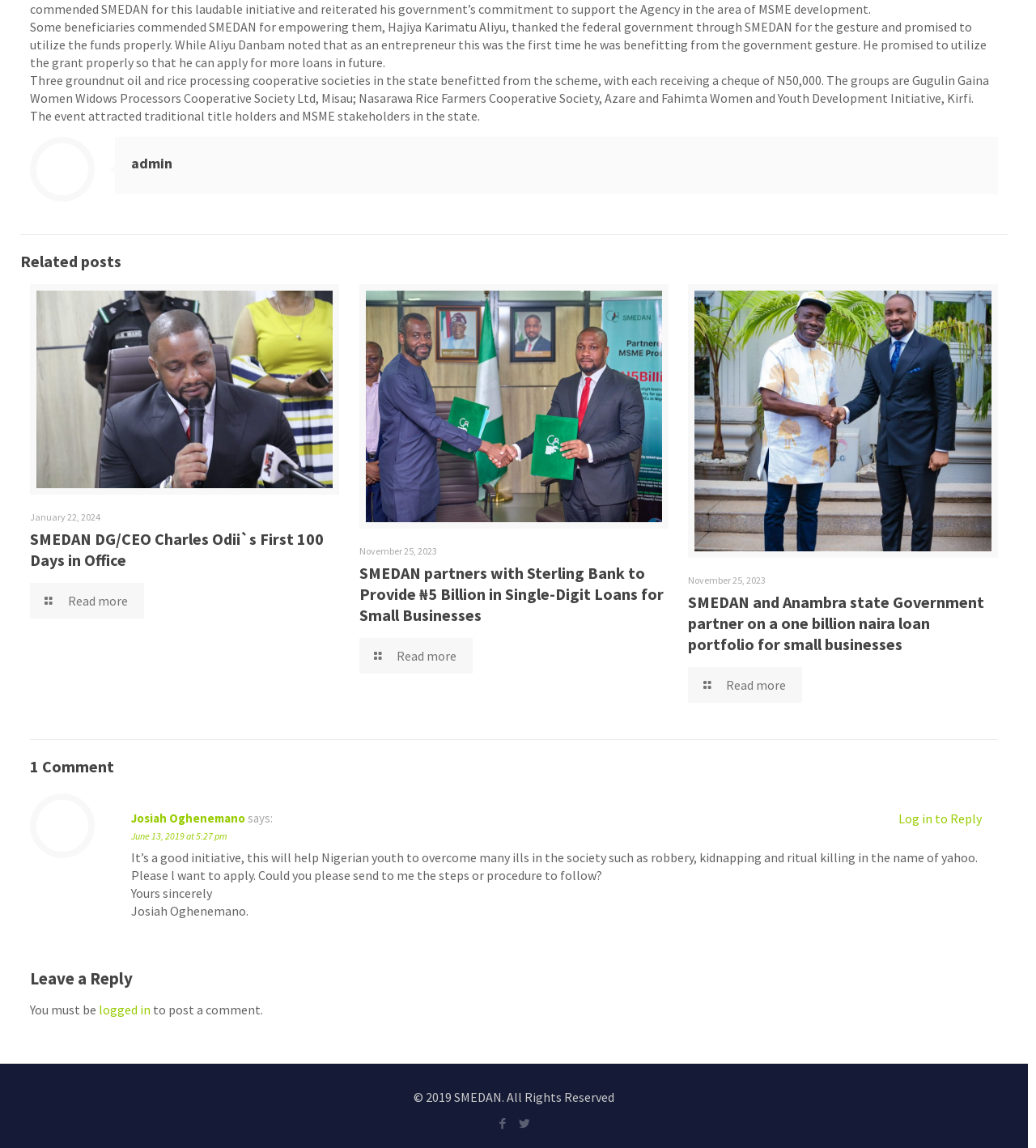Please identify the coordinates of the bounding box for the clickable region that will accomplish this instruction: "Read more about 'SMEDAN DG/CEO Charles Odii`s First 100 Days in Office'".

[0.029, 0.508, 0.139, 0.539]